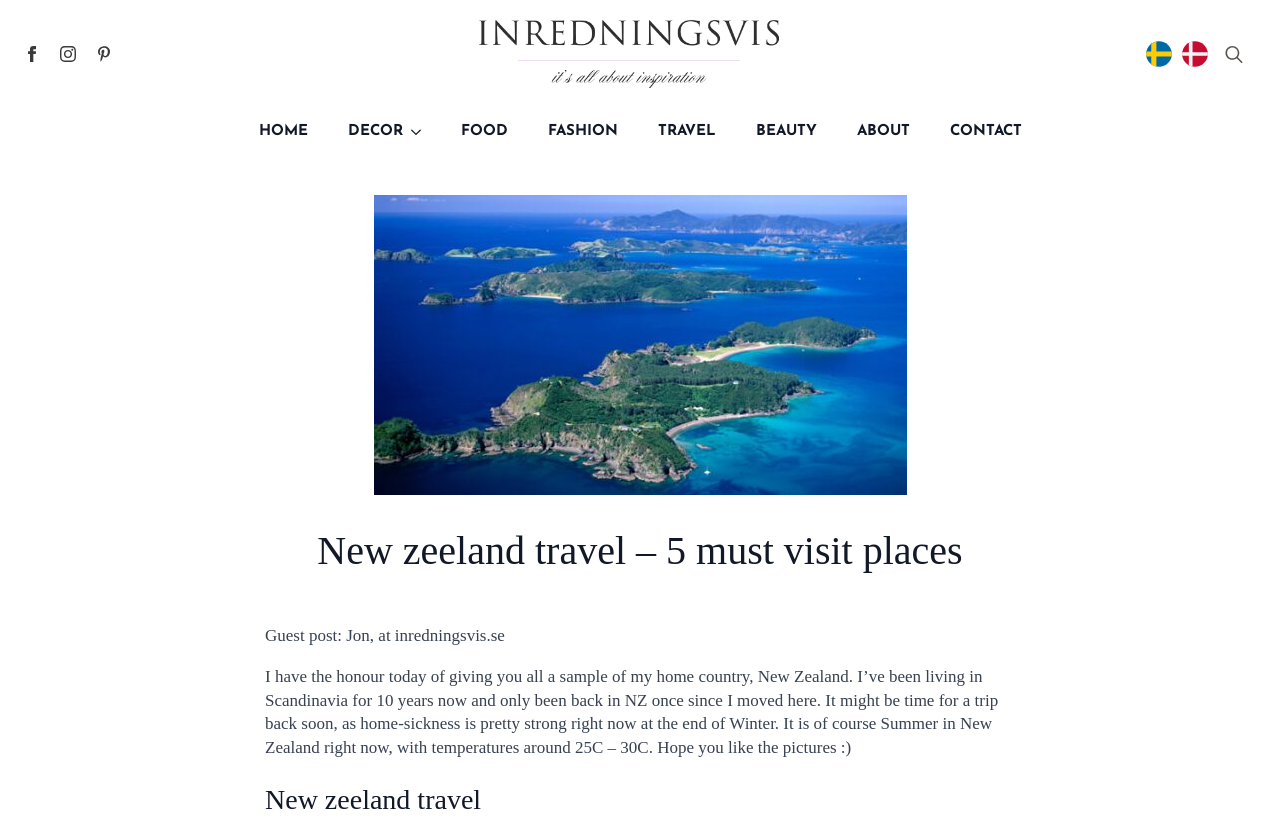Please find the bounding box coordinates of the element that you should click to achieve the following instruction: "Go to HOME page". The coordinates should be presented as four float numbers between 0 and 1: [left, top, right, bottom].

[0.186, 0.125, 0.256, 0.19]